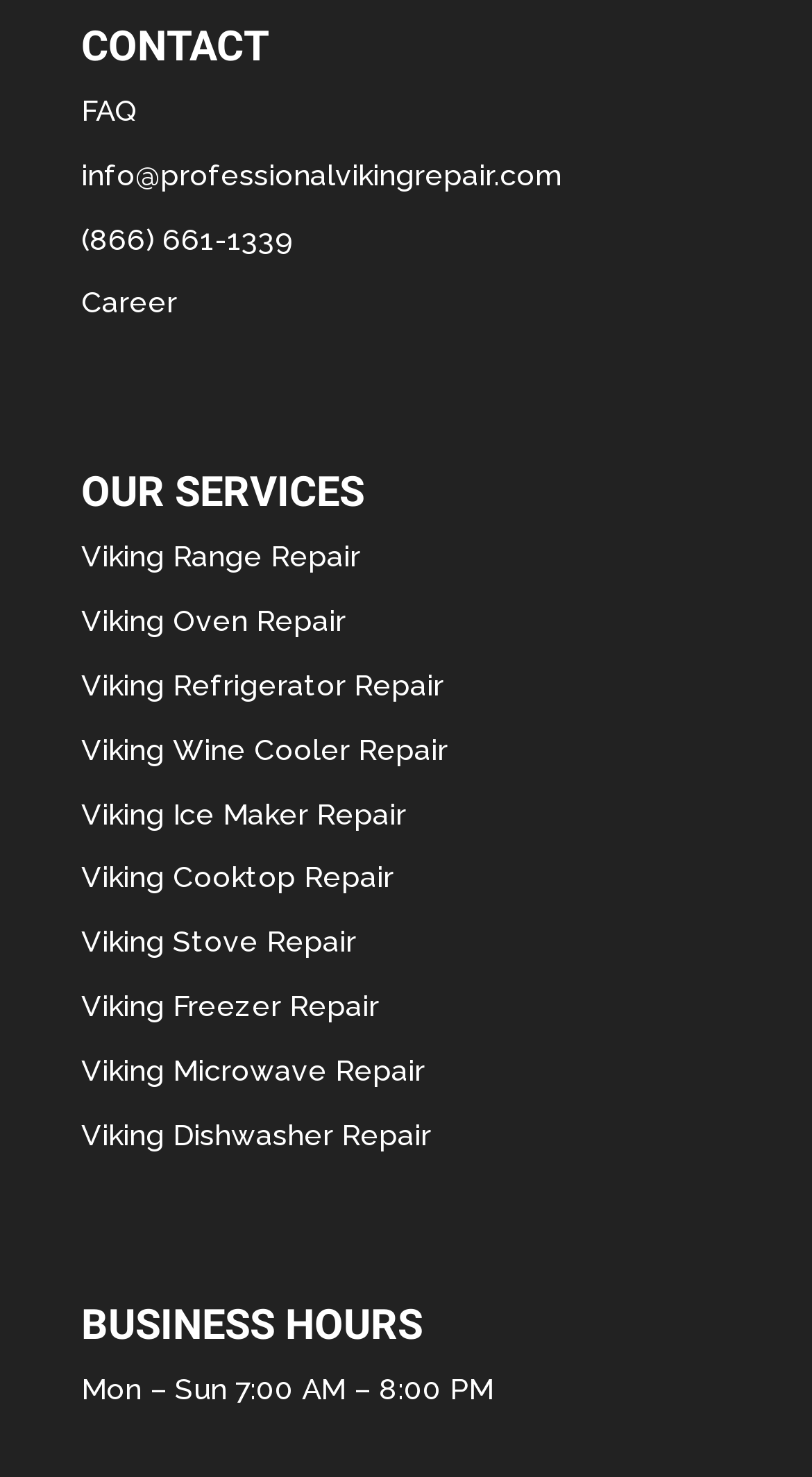What type of appliance repair services are offered?
Please answer using one word or phrase, based on the screenshot.

Viking Range Repair, etc.